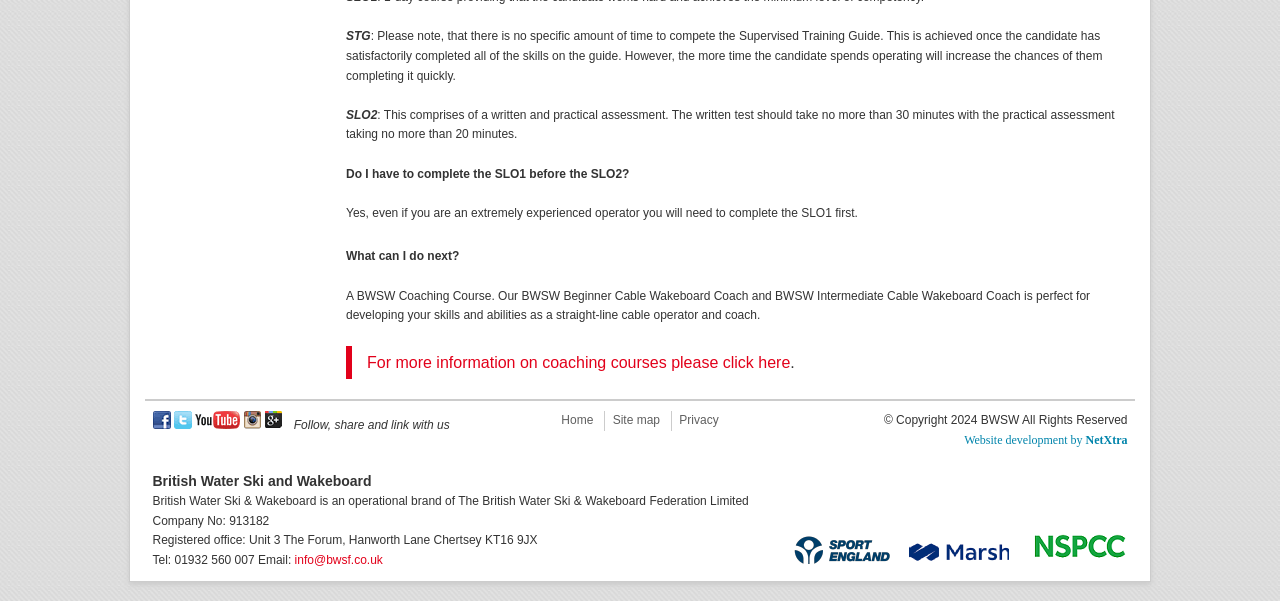Identify and provide the bounding box for the element described by: "alt="Bluefin Sport"".

[0.699, 0.92, 0.791, 0.943]